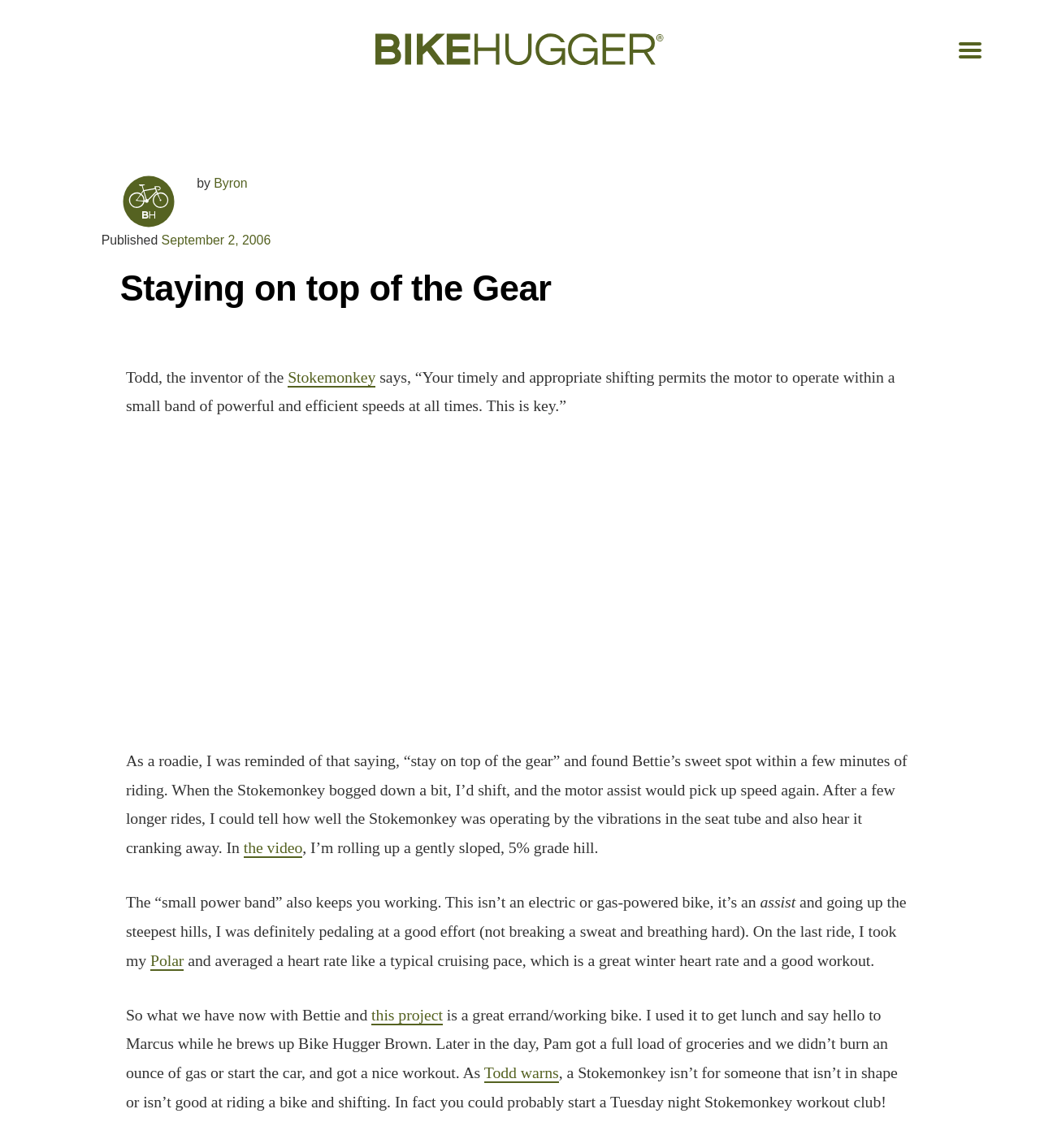Using the information in the image, could you please answer the following question in detail:
What is the name of the heart rate monitor mentioned in the article?

The article mentions a heart rate monitor called Polar, which is used by the rider to track their heart rate while riding the Stokemonkey bike.